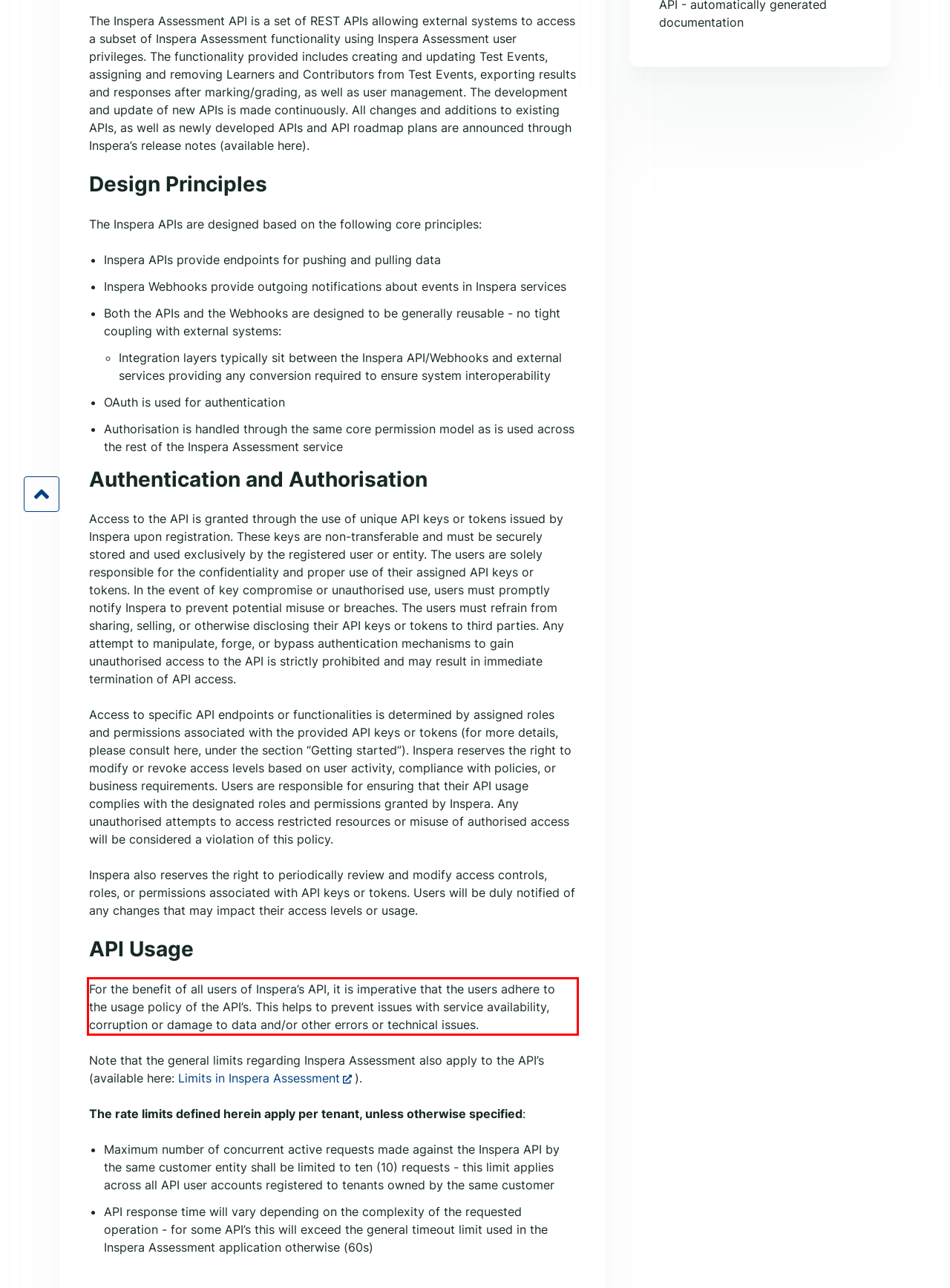Given a webpage screenshot, locate the red bounding box and extract the text content found inside it.

For the benefit of all users of Inspera’s API, it is imperative that the users adhere to the usage policy of the API’s. This helps to prevent issues with service availability, corruption or damage to data and/or other errors or technical issues.